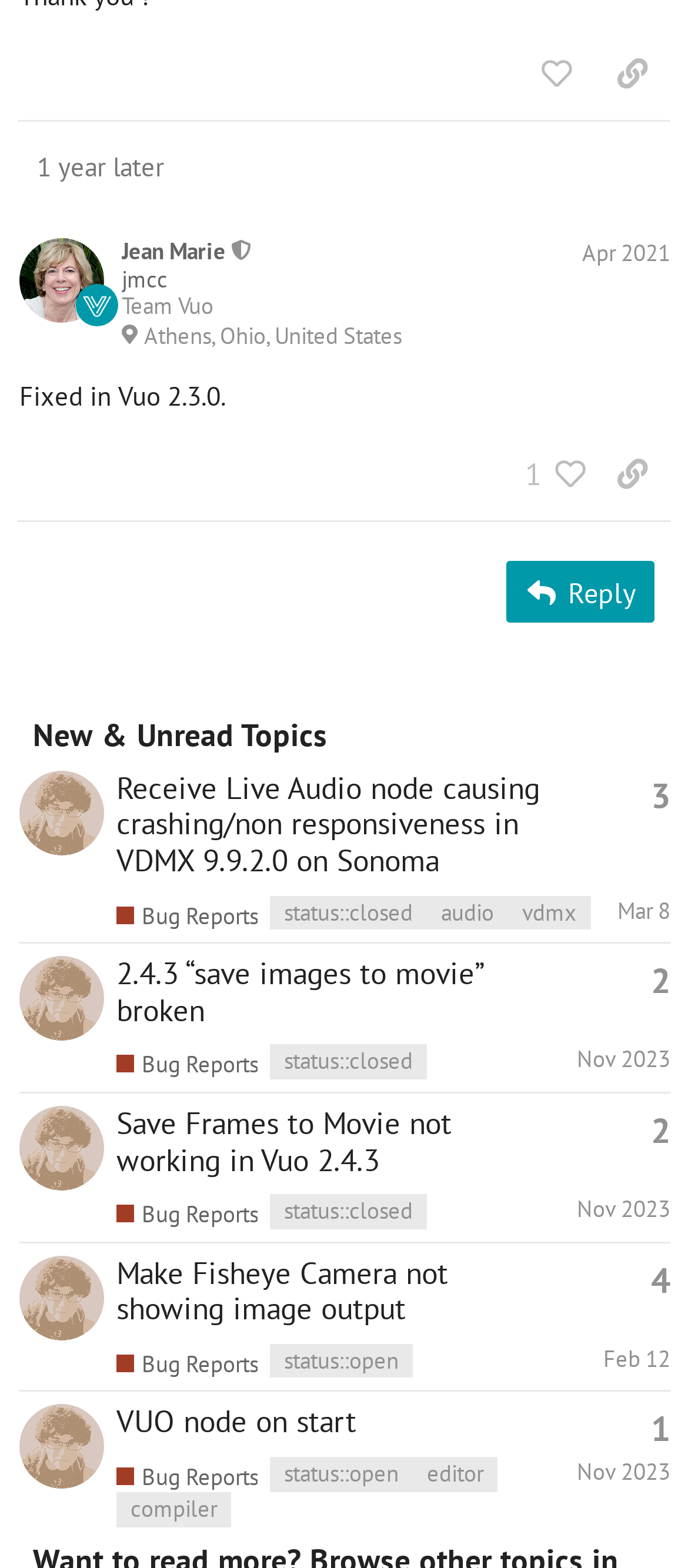Given the element description, predict the bounding box coordinates in the format (top-left x, top-left y, bottom-right x, bottom-right y), using floating point numbers between 0 and 1: aria-label="jstrecker's profile, latest poster"

[0.028, 0.815, 0.151, 0.836]